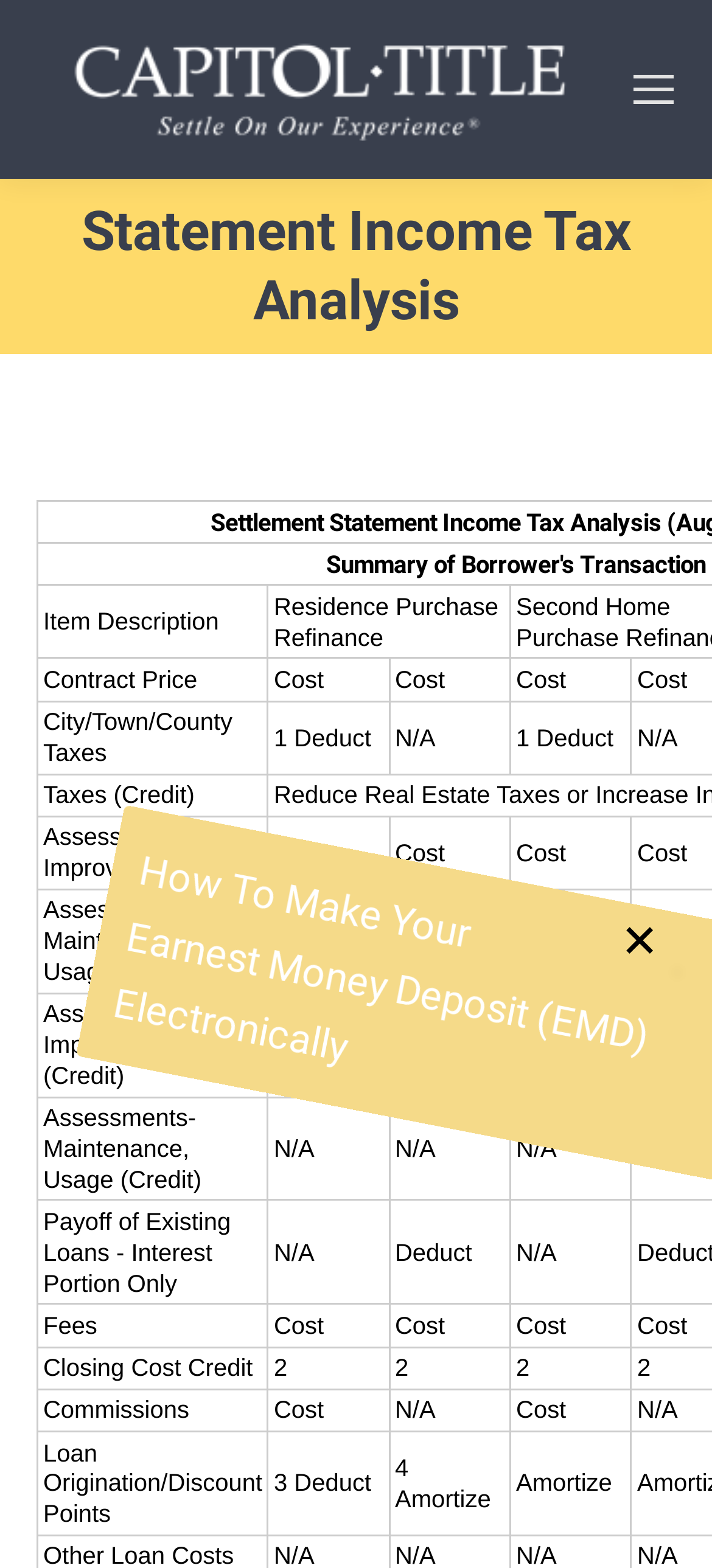How many columns are in the grid structure?
Answer the question with as much detail as possible.

The grid structure consists of four columns, which are used to organize and display various data related to tax analysis. The columns are evenly spaced and are used to facilitate easy comparison and analysis of the data.